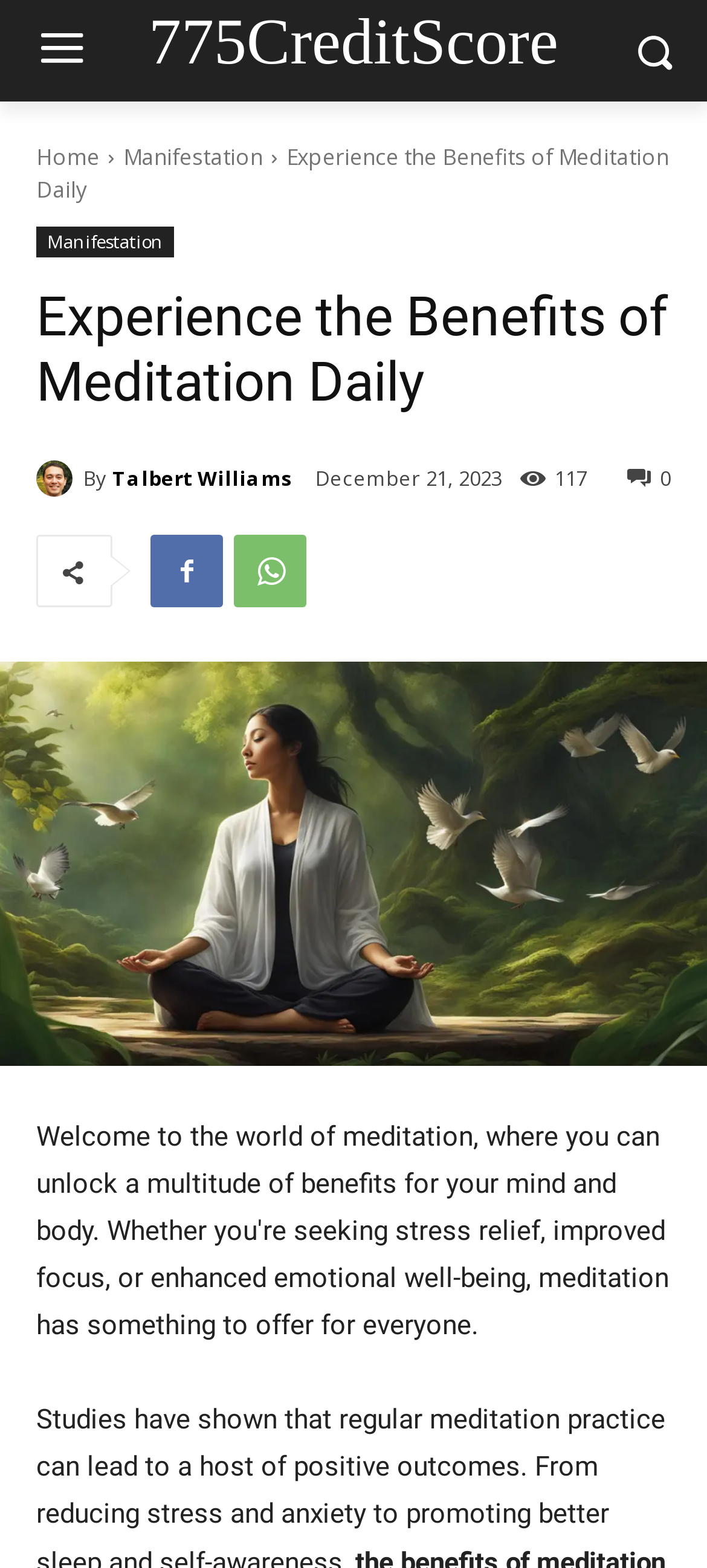Specify the bounding box coordinates of the element's region that should be clicked to achieve the following instruction: "Check the medically necessary services". The bounding box coordinates consist of four float numbers between 0 and 1, in the format [left, top, right, bottom].

None